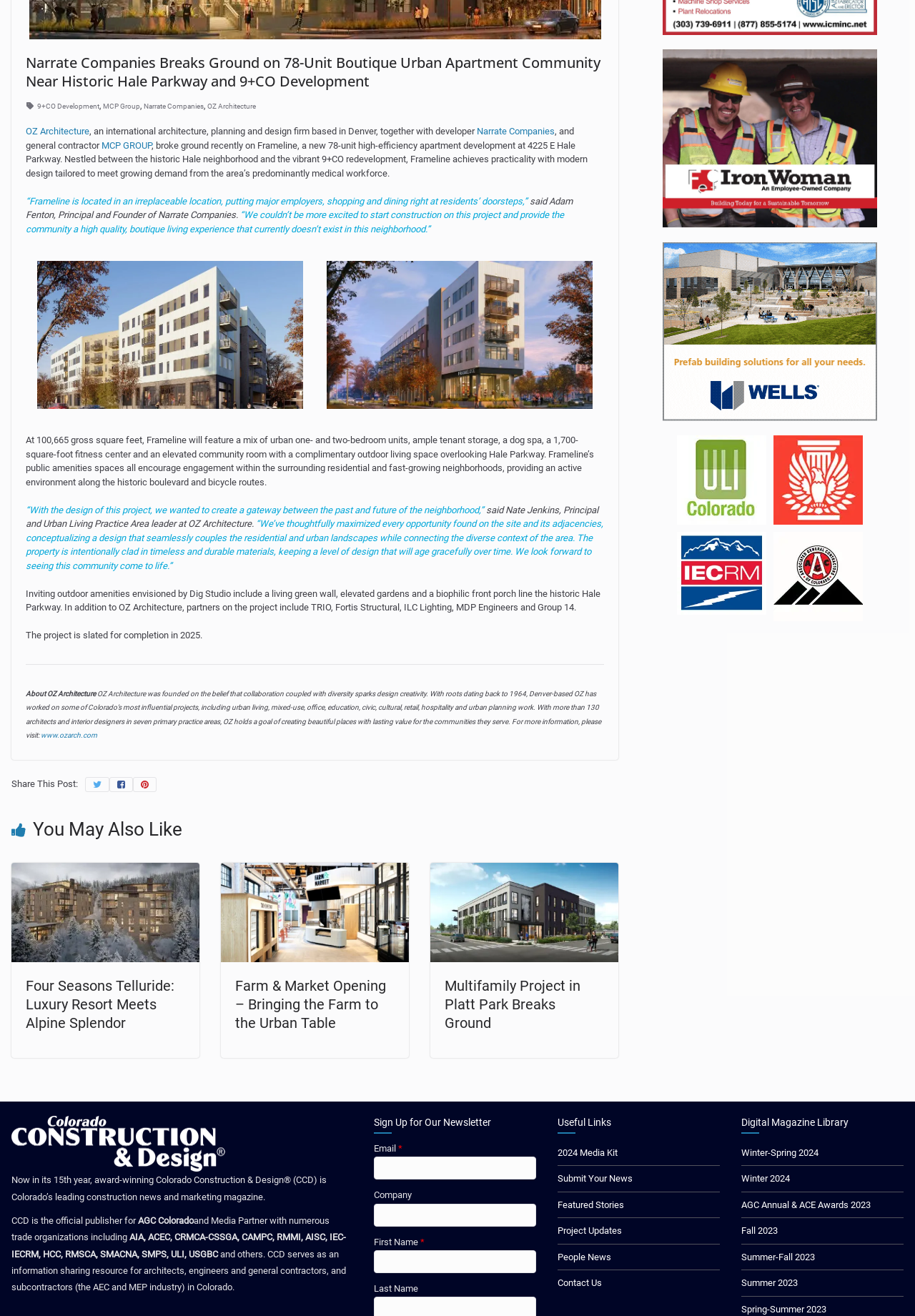Locate the bounding box of the UI element based on this description: "2024 Media Kit". Provide four float numbers between 0 and 1 as [left, top, right, bottom].

[0.609, 0.872, 0.675, 0.88]